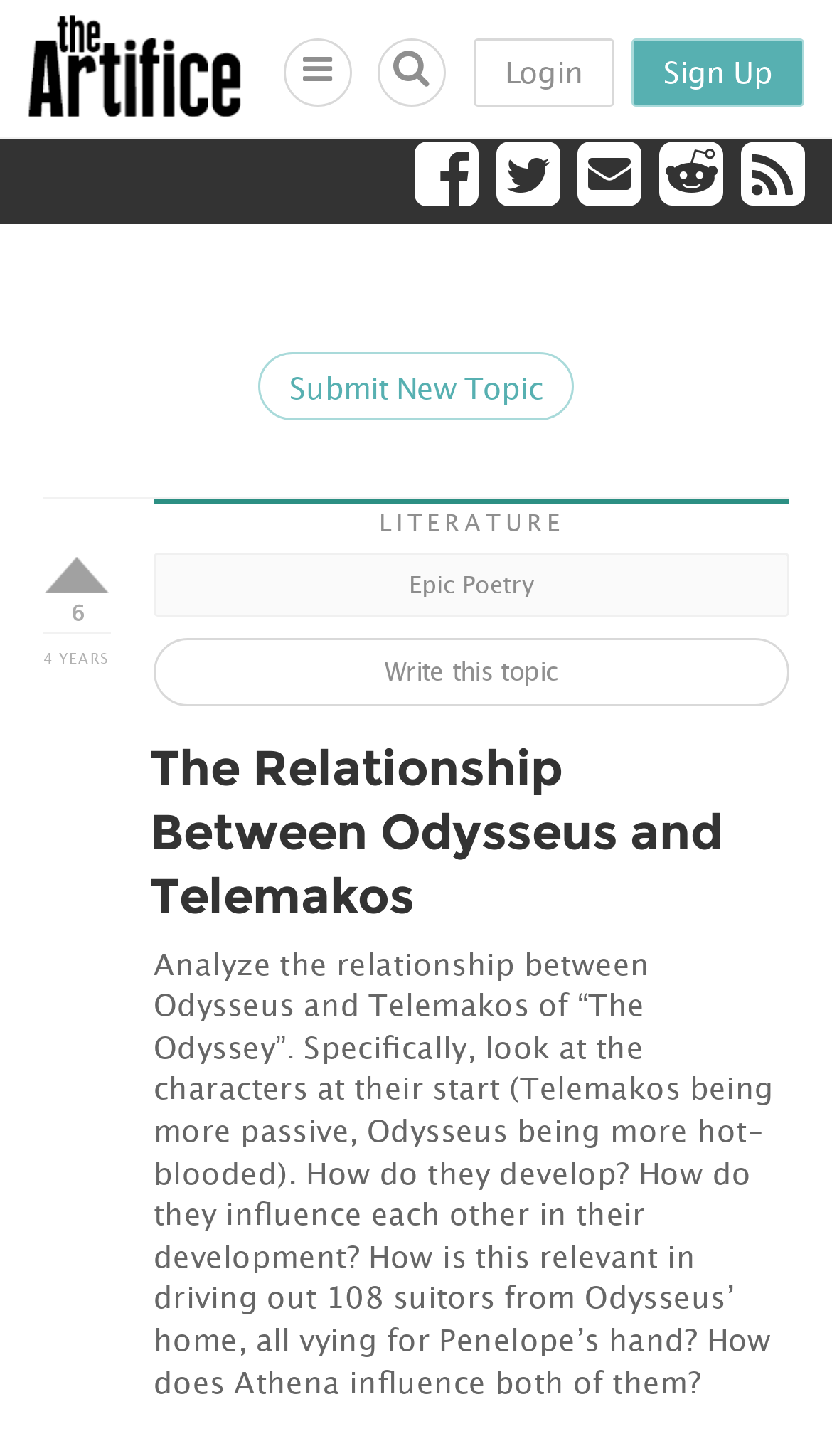Identify the bounding box coordinates of the section that should be clicked to achieve the task described: "Click the 'Sign Up' link".

[0.759, 0.026, 0.967, 0.073]